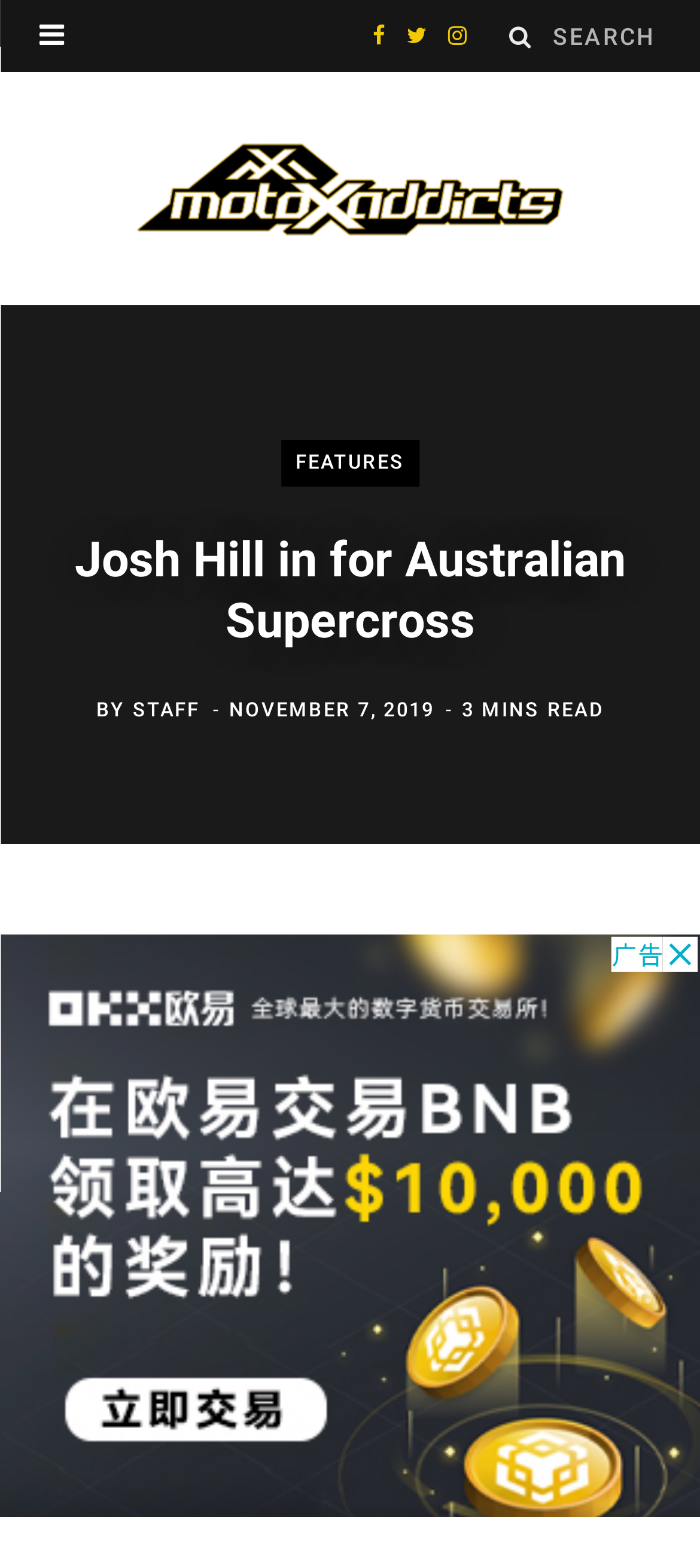Determine the bounding box of the UI element mentioned here: "parent_node: Search for: name="s" placeholder="Search"". The coordinates must be in the format [left, top, right, bottom] with values ranging from 0 to 1.

[0.79, 0.0, 0.944, 0.047]